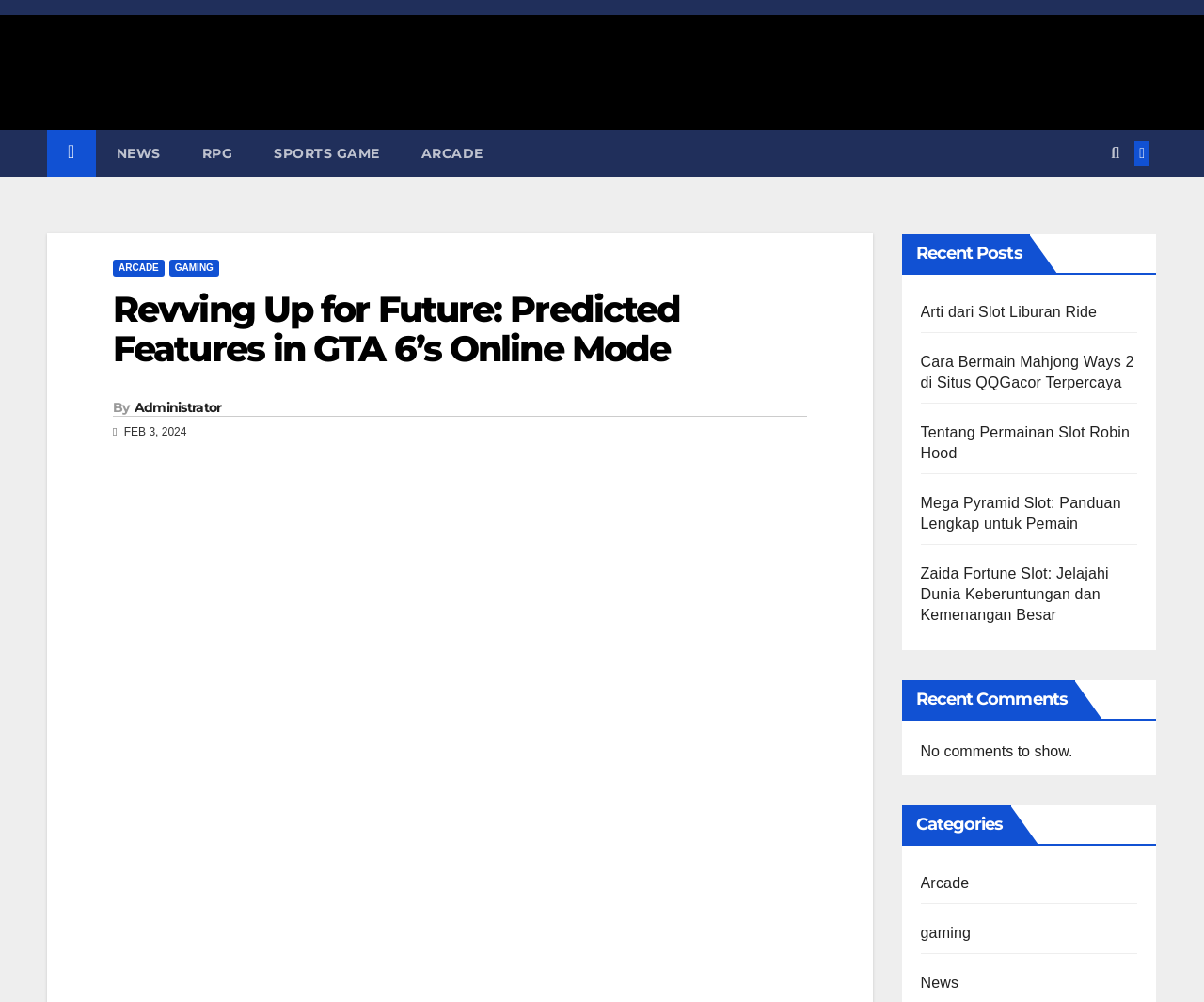Offer a detailed account of what is visible on the webpage.

This webpage is about gaming, specifically focused on Grand Theft Auto VI (GTA 6) and its predicted features in its online mode. At the top left, there is a link to a blog about games, accompanied by an image. Below this, there are several links to different gaming categories, including NEWS, RPG, SPORTS GAME, and ARCADE.

On the top right, there is a button with a popup menu and a link to an ARCADE category. Next to it, there is another link to GAMING. The main heading of the webpage is "Revving Up for Future: Predicted Features in GTA 6’s Online Mode", which is followed by a permalink to the same title.

Below the main heading, there is a subheading "By Administrator" with a link to the administrator's profile. The date "FEB 3, 2024" is displayed next to it. On the right side of the page, there are several sections, including "Recent Posts", "Recent Comments", and "Categories". The "Recent Posts" section lists five links to different articles, including "Arti dari Slot Liburan Ride" and "Mega Pyramid Slot: Panduan Lengkap untuk Pemain". The "Recent Comments" section indicates that there are no comments to show. The "Categories" section lists three links to different categories: Arcade, Gaming, and News.